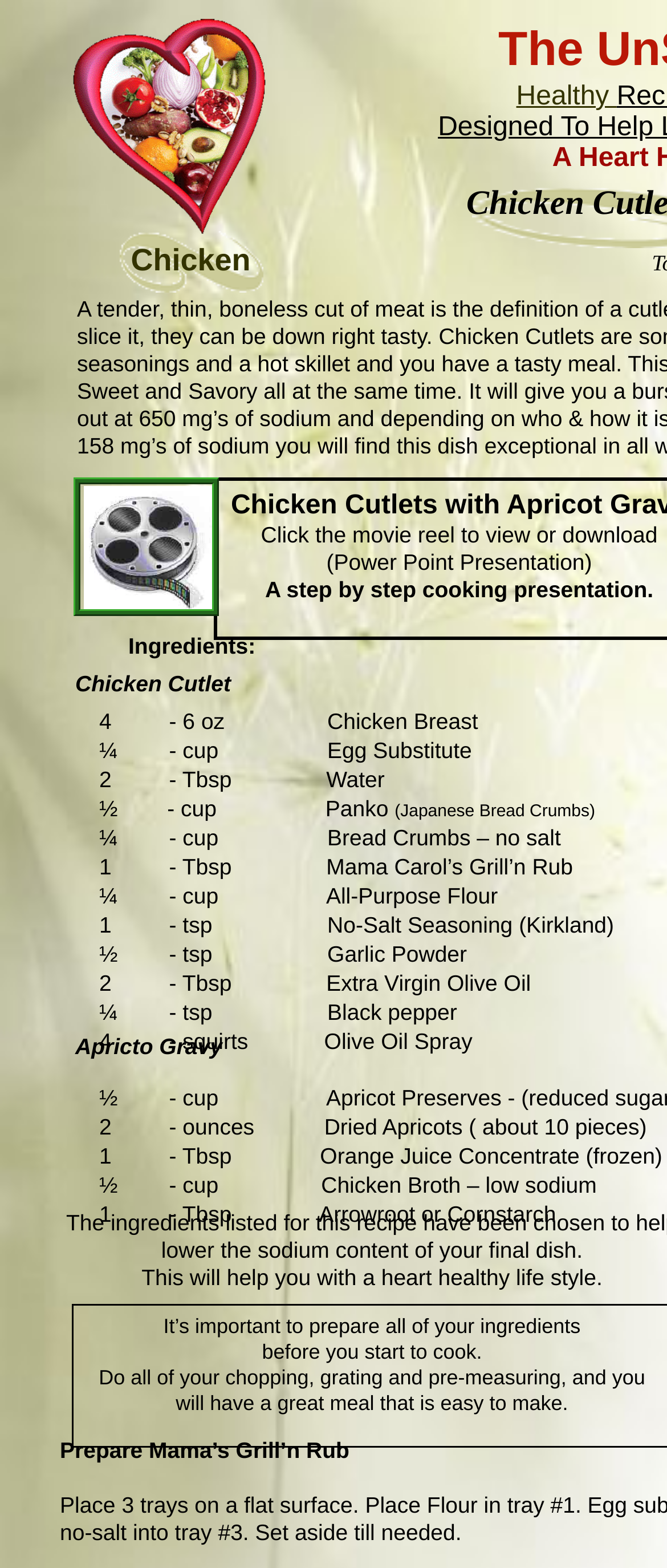What is the purpose of the movie reel icon?
Please craft a detailed and exhaustive response to the question.

The movie reel icon is accompanied by the text 'Click the movie reel to view or download (Power Point Presentation)'. This suggests that the icon is used to access a step-by-step cooking presentation.